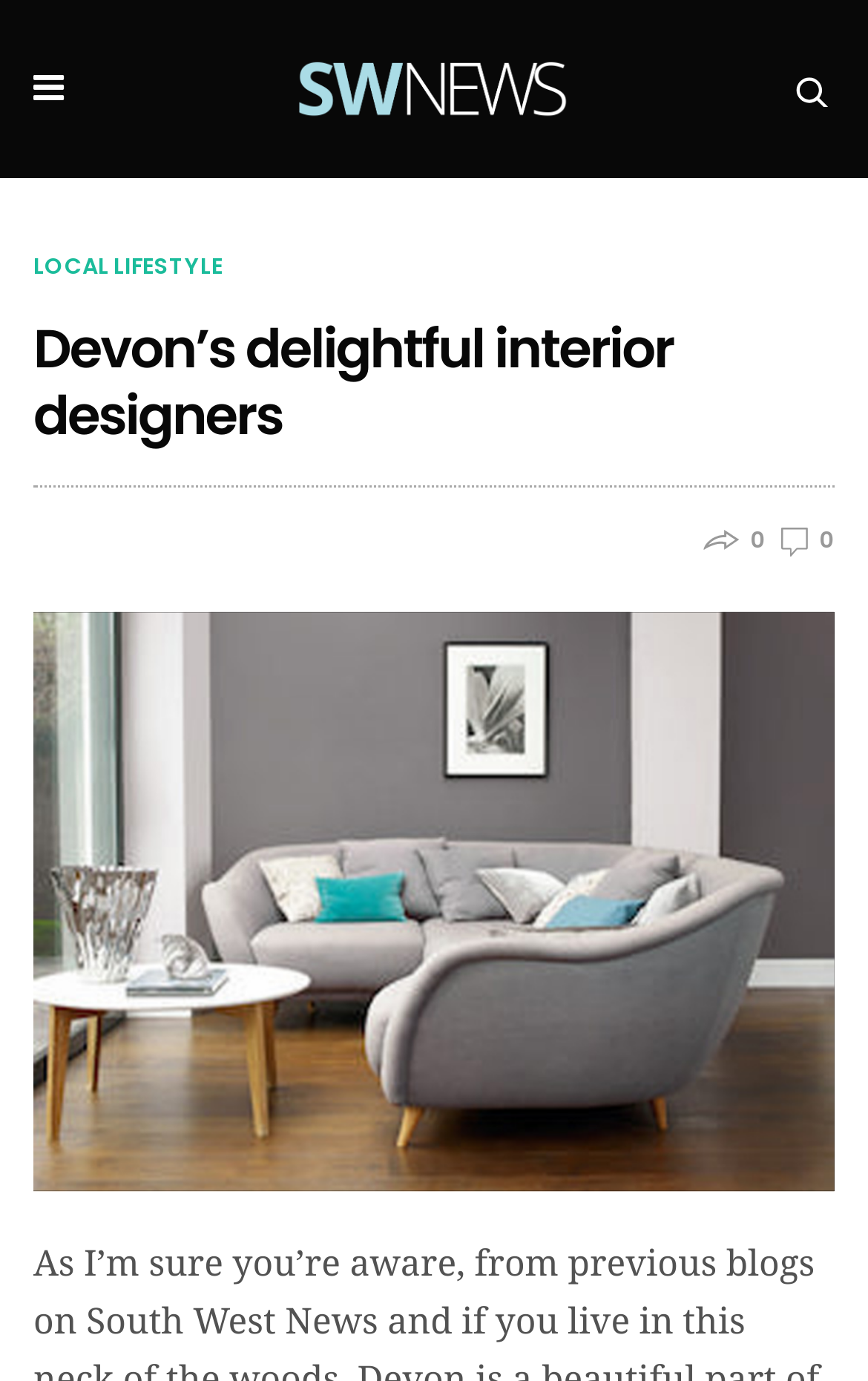Identify the bounding box of the HTML element described as: "0".

[0.9, 0.379, 0.962, 0.403]